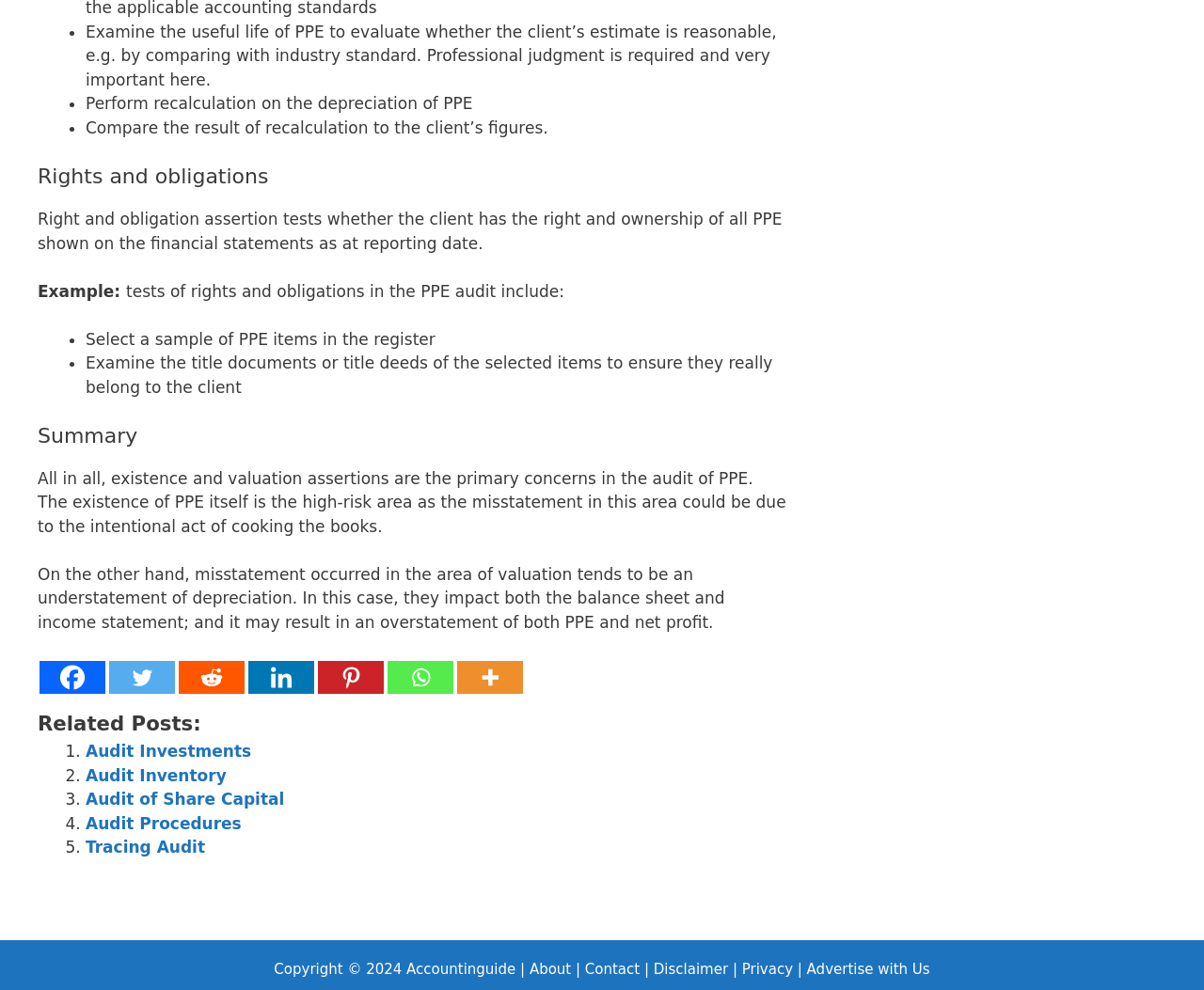Determine the bounding box coordinates of the UI element described below. Use the format (top-left x, top-left y, bottom-right x, bottom-right y) with floating point numbers between 0 and 1: Audit of Share Capital

[0.071, 0.798, 0.236, 0.817]